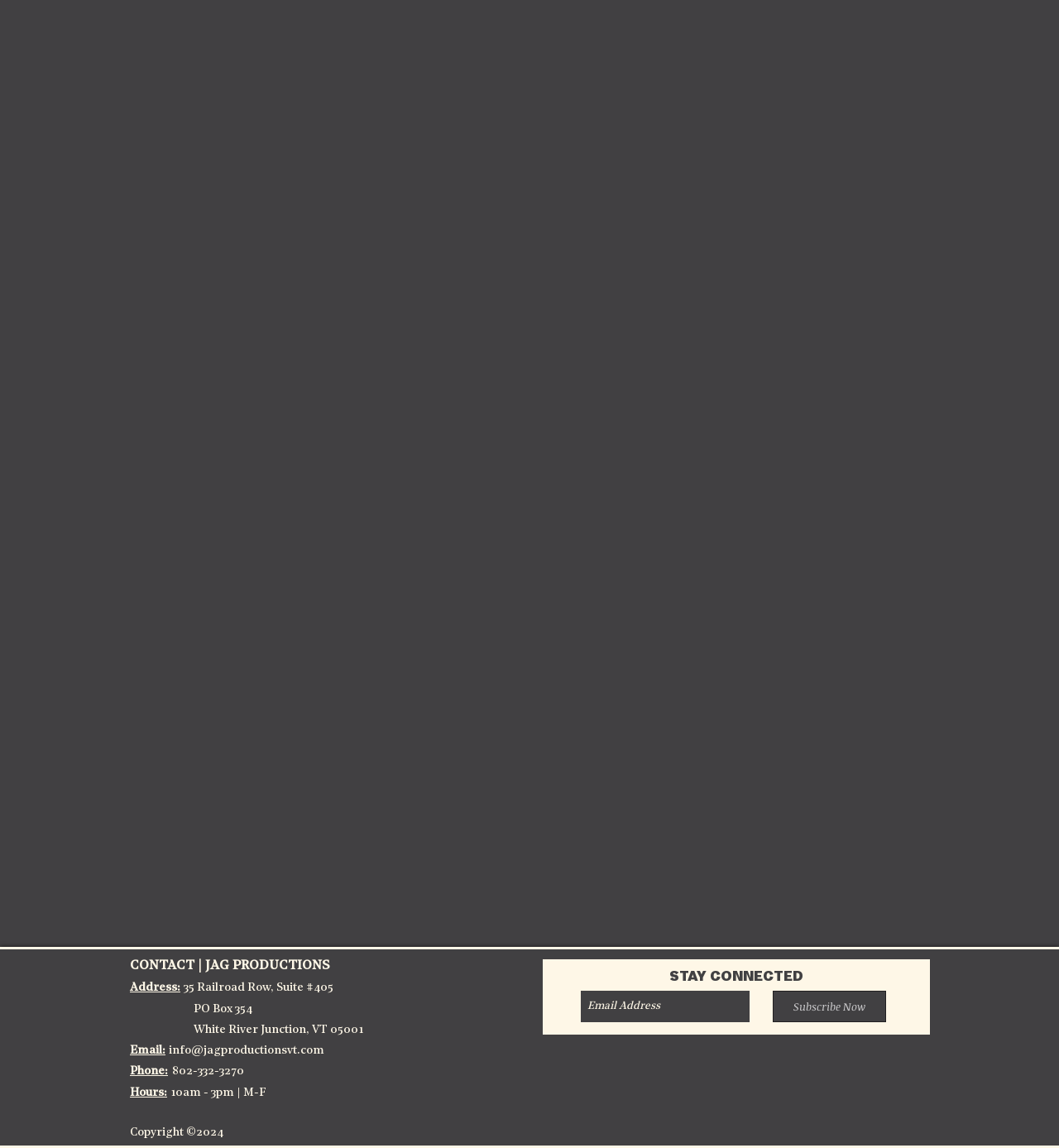Find the bounding box coordinates for the area you need to click to carry out the instruction: "Click the WorthyKitchen logo". The coordinates should be four float numbers between 0 and 1, indicated as [left, top, right, bottom].

[0.18, 0.702, 0.602, 0.825]